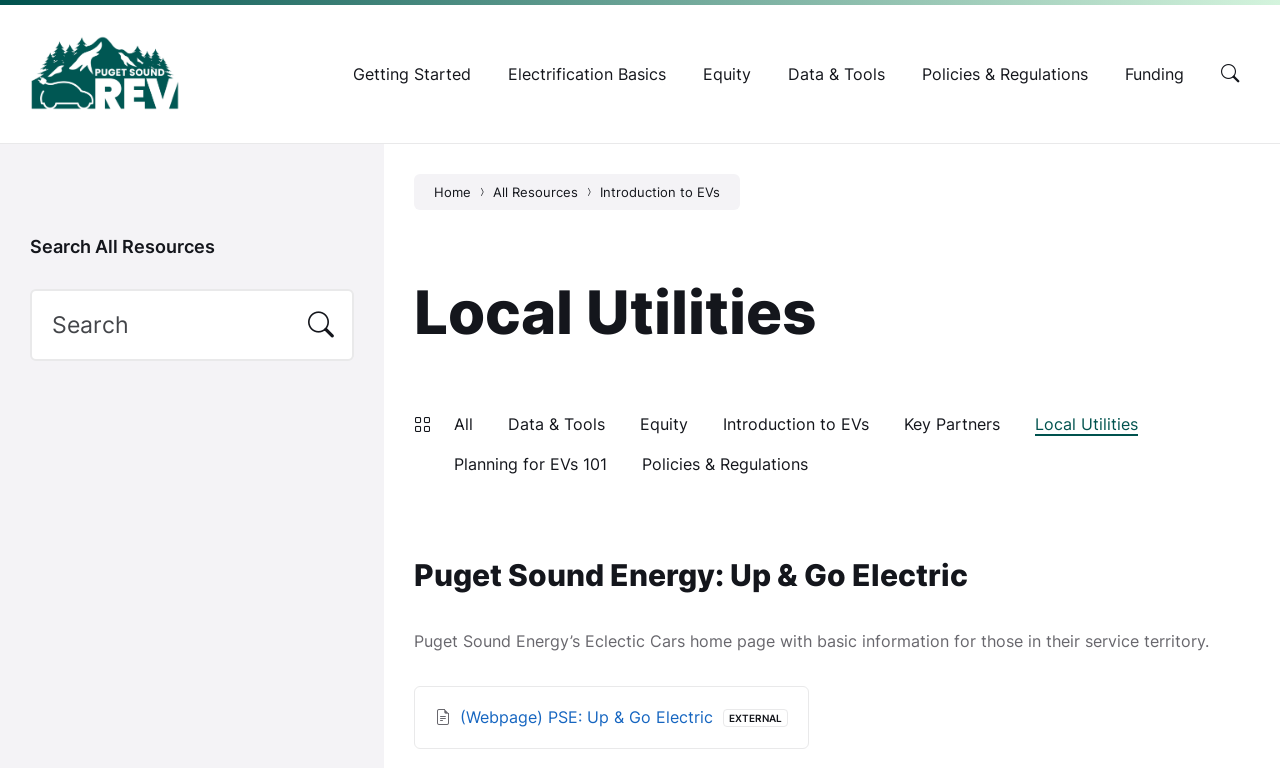What is the category of the resource 'Introduction to EVs'?
Using the image, respond with a single word or phrase.

Local Utilities